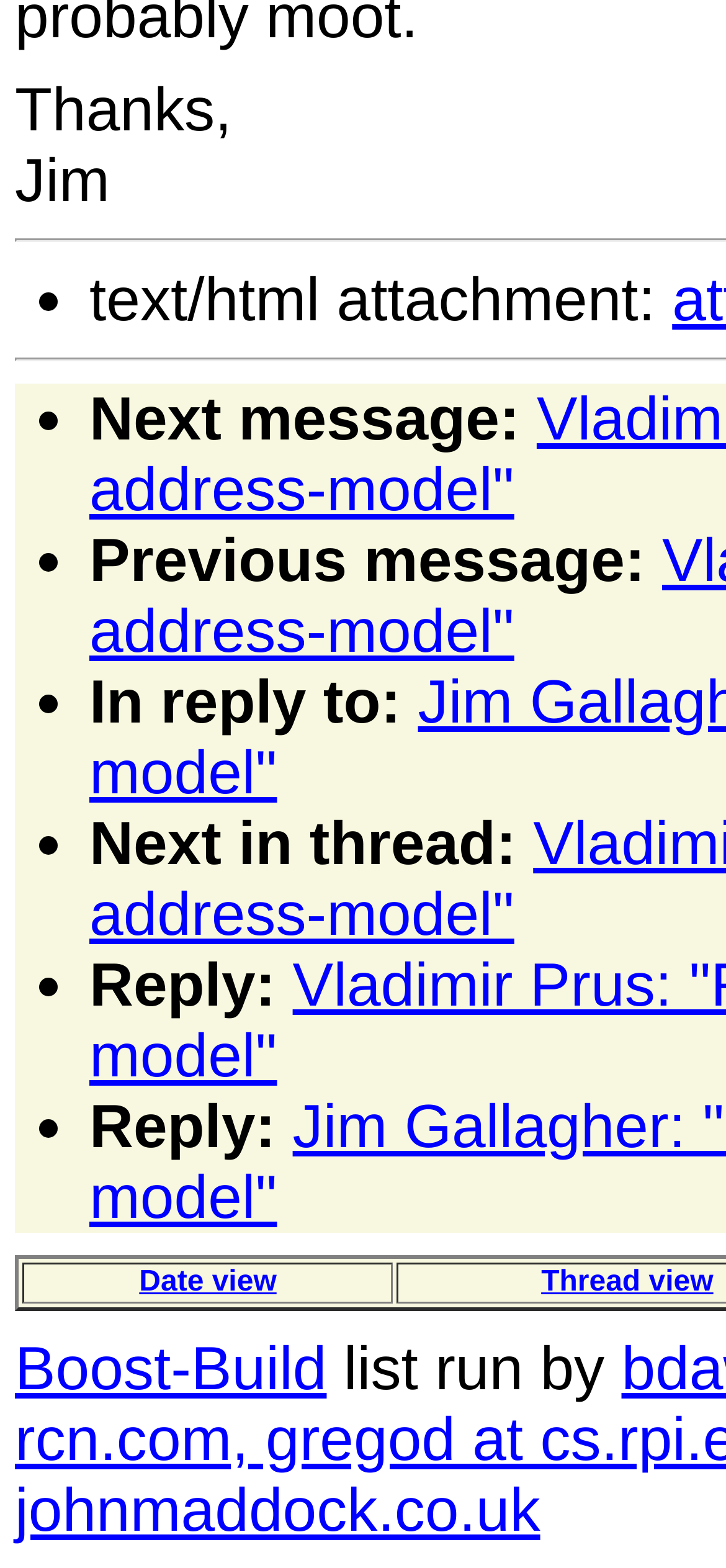Bounding box coordinates are to be given in the format (top-left x, top-left y, bottom-right x, bottom-right y). All values must be floating point numbers between 0 and 1. Provide the bounding box coordinate for the UI element described as: Boost-Build

[0.021, 0.85, 0.45, 0.894]